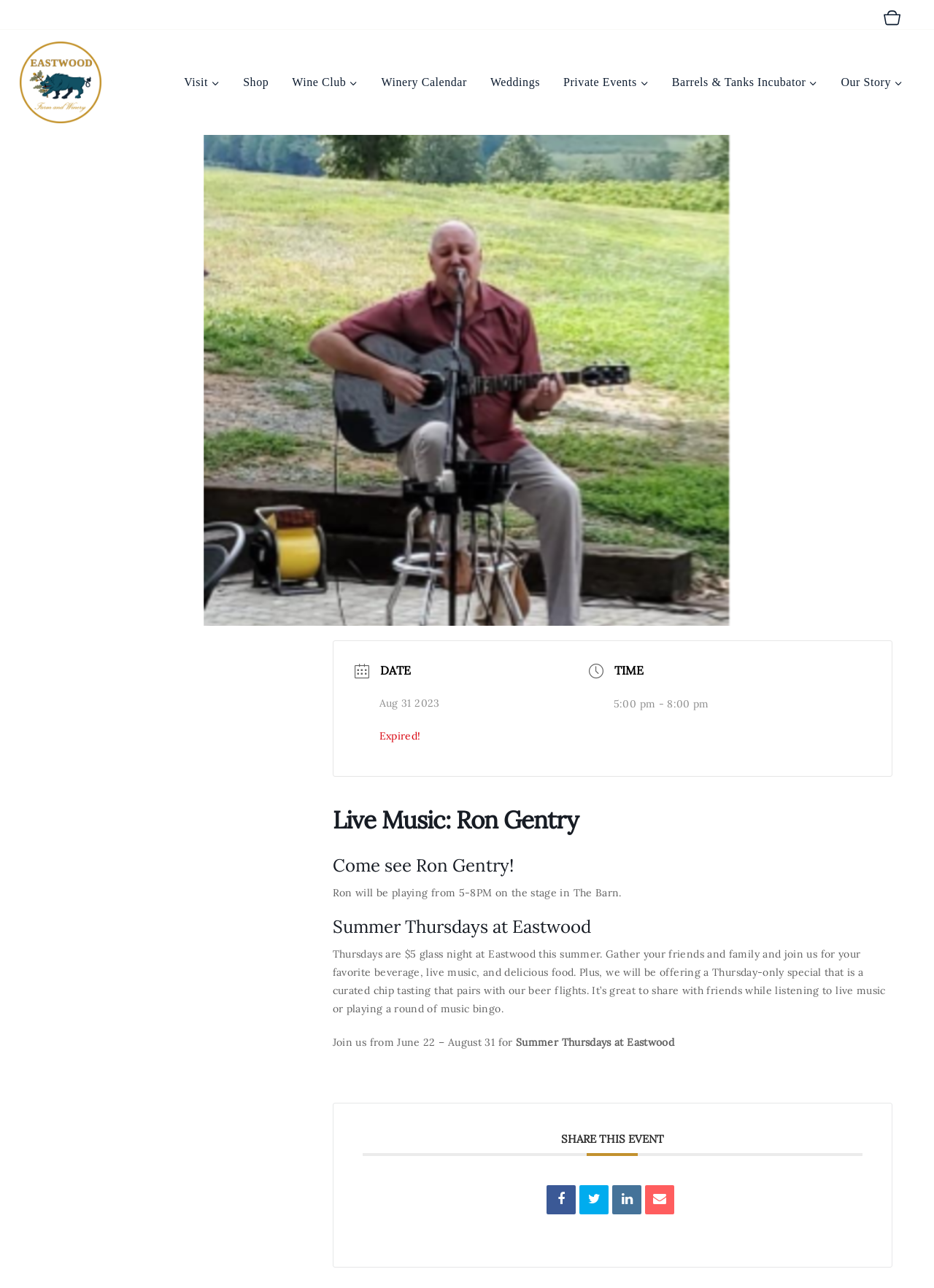What is the theme of the summer Thursdays at Eastwood?
Answer the question using a single word or phrase, according to the image.

$5 glass night